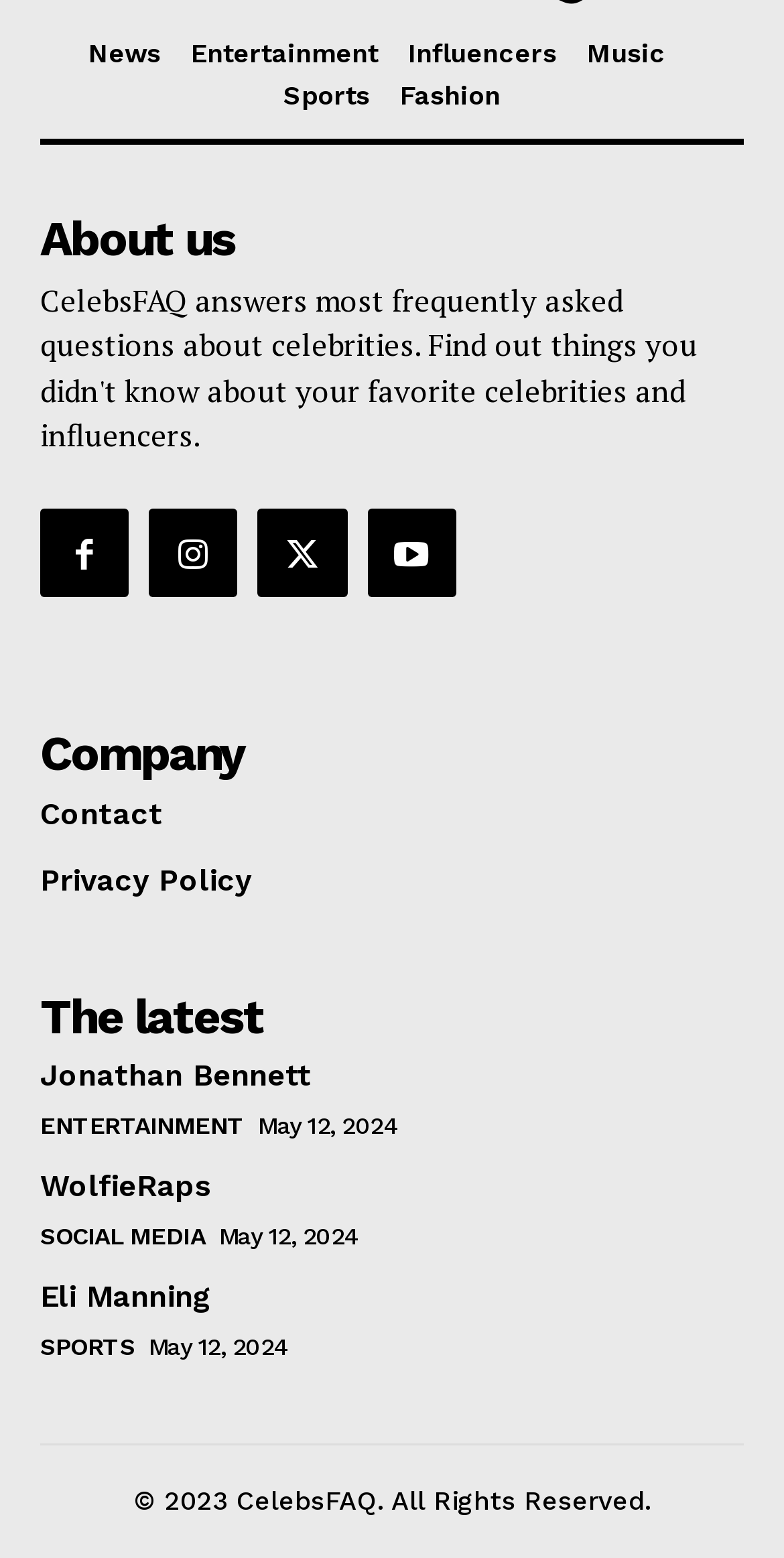Using the provided element description, identify the bounding box coordinates as (top-left x, top-left y, bottom-right x, bottom-right y). Ensure all values are between 0 and 1. Description: Jonathan Bennett

[0.051, 0.679, 0.397, 0.702]